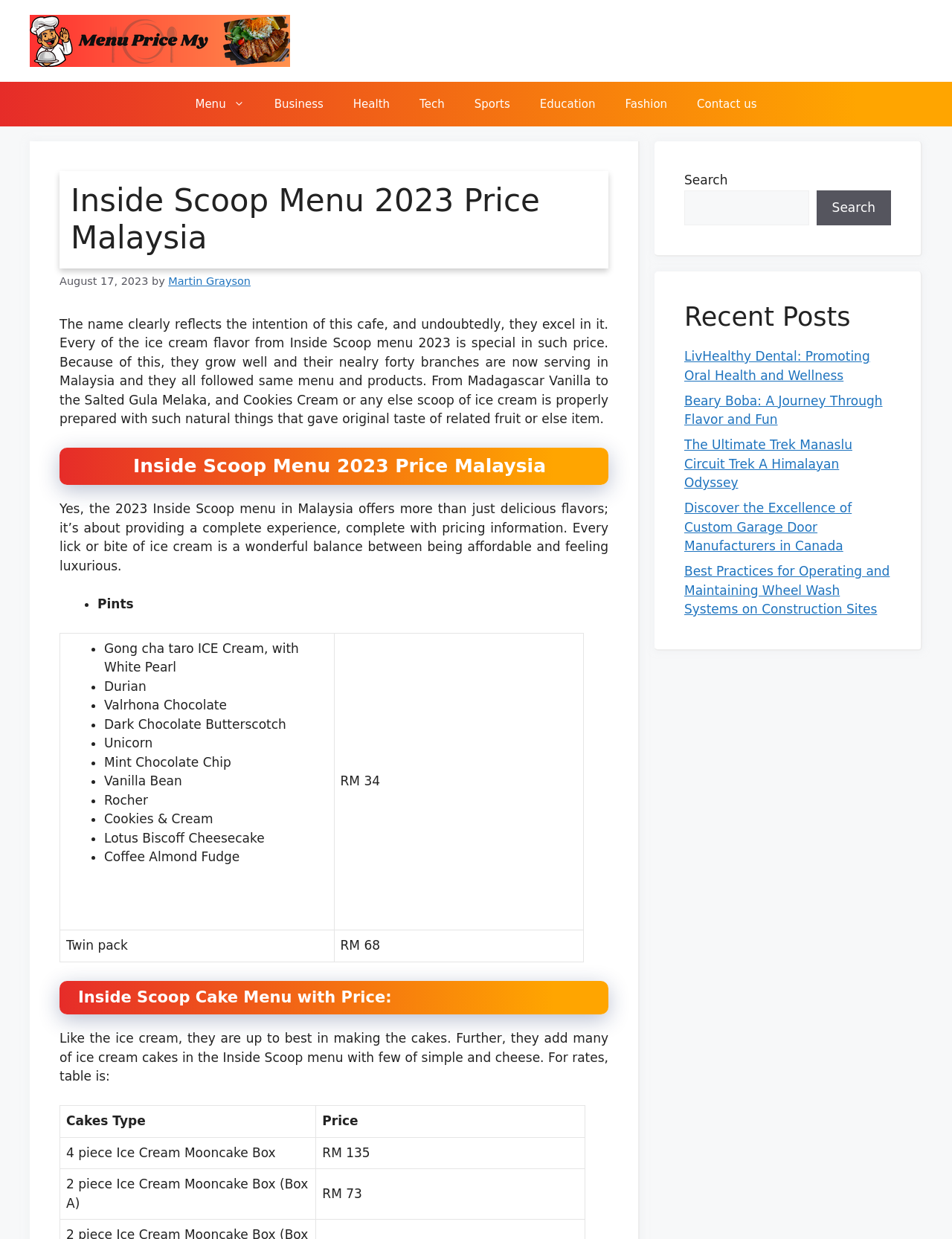What is the name of the cafe?
Based on the visual details in the image, please answer the question thoroughly.

The name of the cafe can be found in the heading 'Inside Scoop Menu 2023 Price Malaysia' which is located at the top of the webpage.